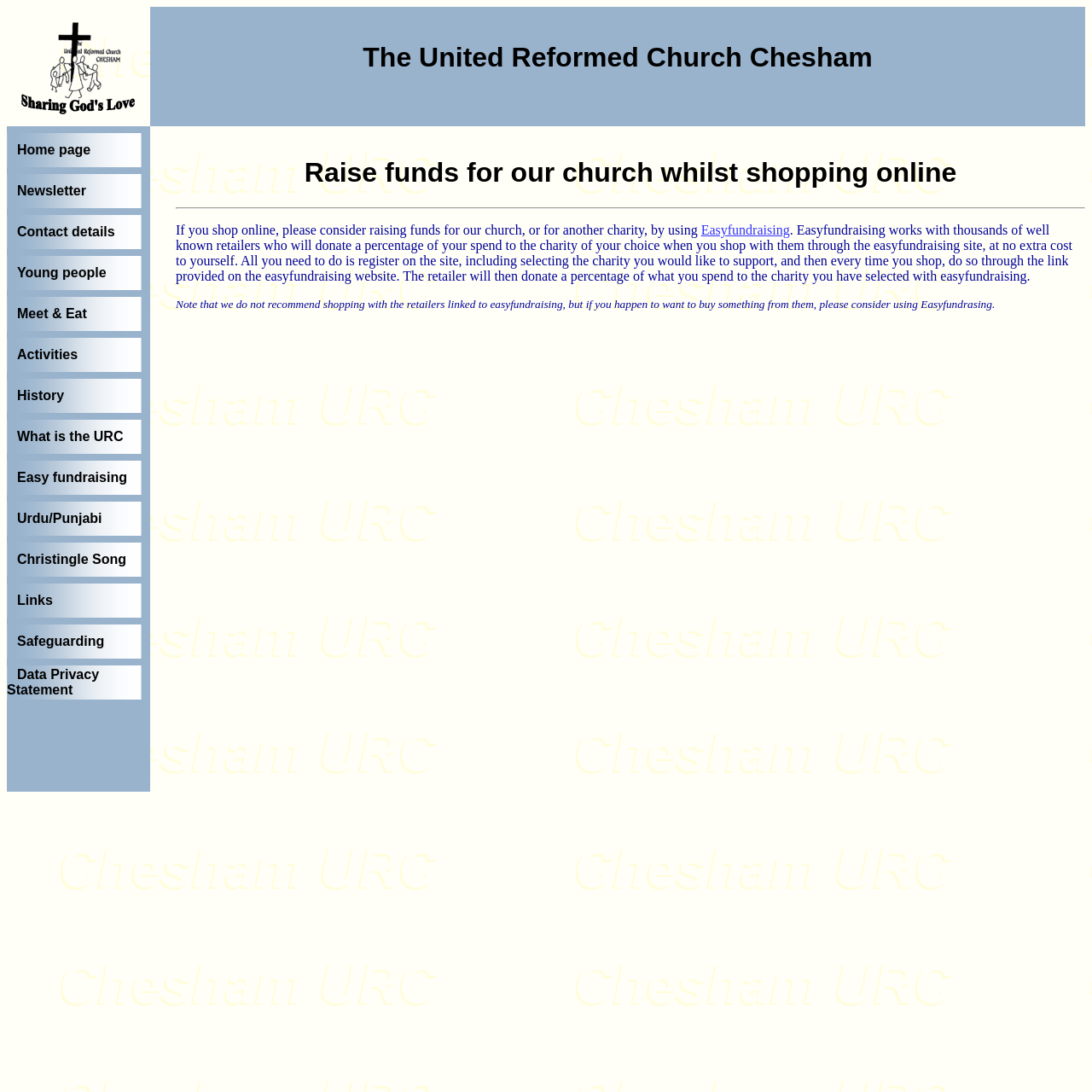Pinpoint the bounding box coordinates of the area that should be clicked to complete the following instruction: "Click Home page". The coordinates must be given as four float numbers between 0 and 1, i.e., [left, top, right, bottom].

[0.016, 0.13, 0.083, 0.144]